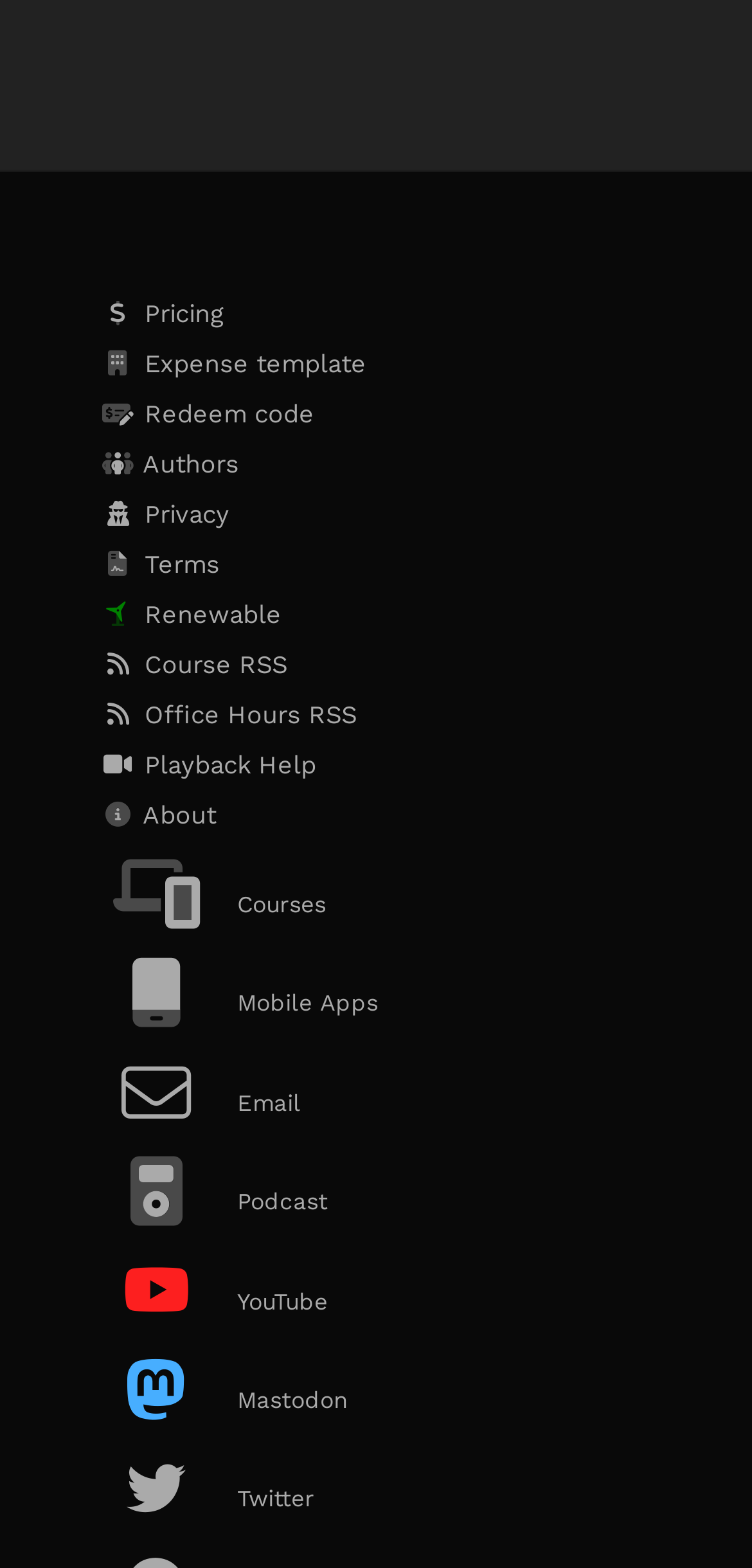Show me the bounding box coordinates of the clickable region to achieve the task as per the instruction: "Access expense template".

[0.131, 0.216, 0.869, 0.248]